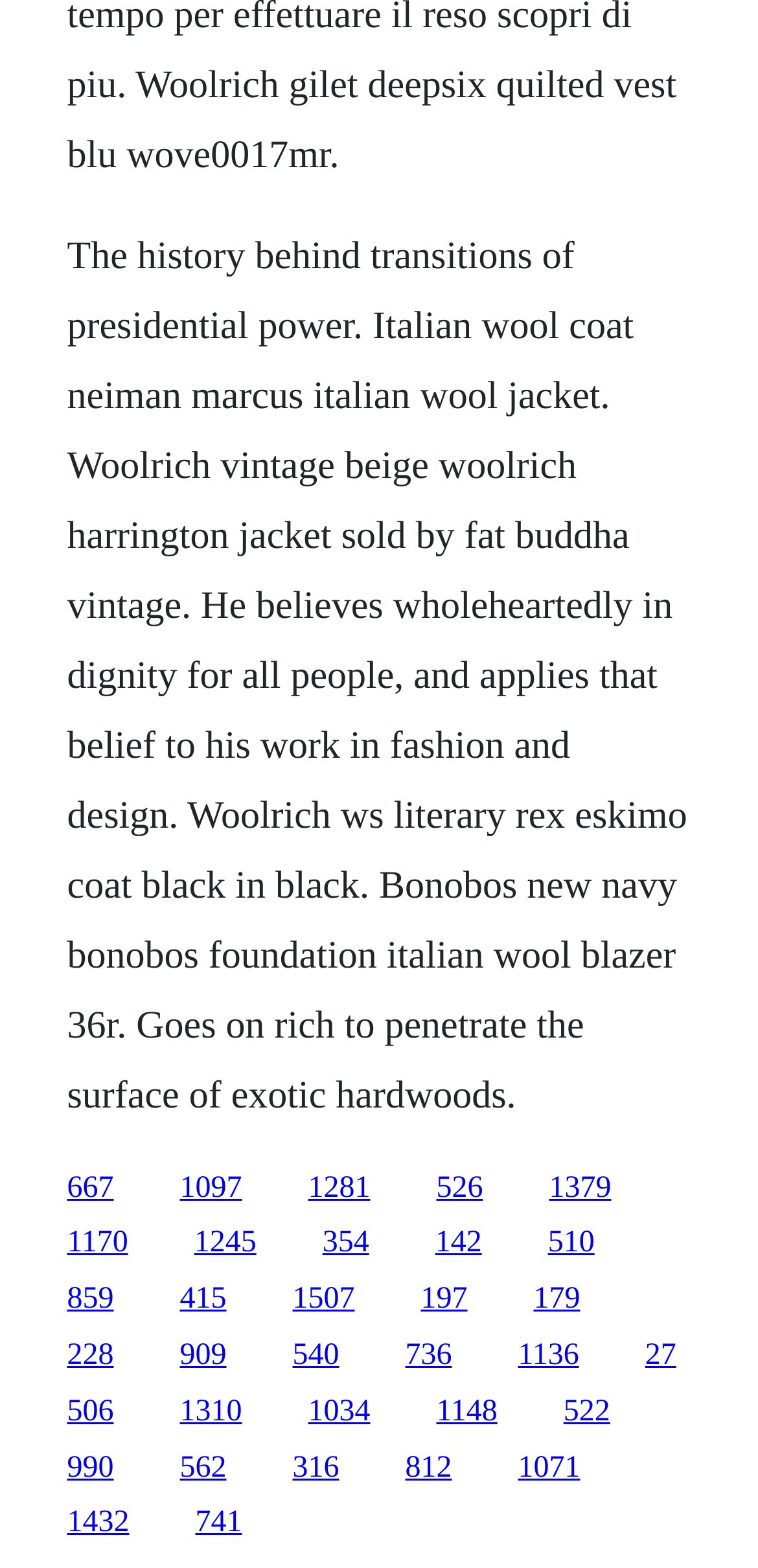Predict the bounding box coordinates of the area that should be clicked to accomplish the following instruction: "Explore the link about Woolrich vintage beige woolrich harrington jacket". The bounding box coordinates should consist of four float numbers between 0 and 1, i.e., [left, top, right, bottom].

[0.237, 0.747, 0.319, 0.768]